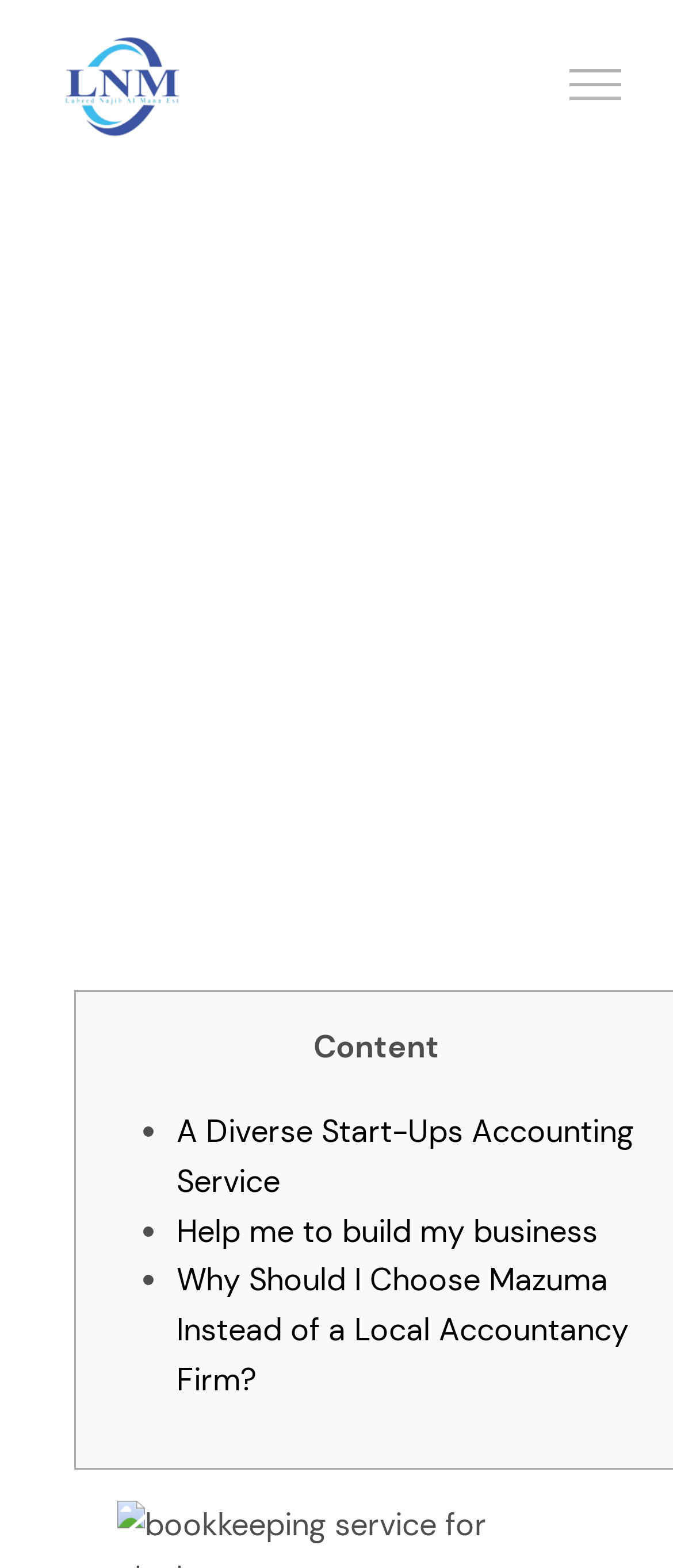How many list markers are there in the main heading?
Please use the image to provide an in-depth answer to the question.

The main heading has three list markers, which are used to separate the three links 'A Diverse Start-Ups Accounting Service', 'Help me to build my business', and 'Why Should I Choose Mazuma Instead of a Local Accountancy Firm?'.